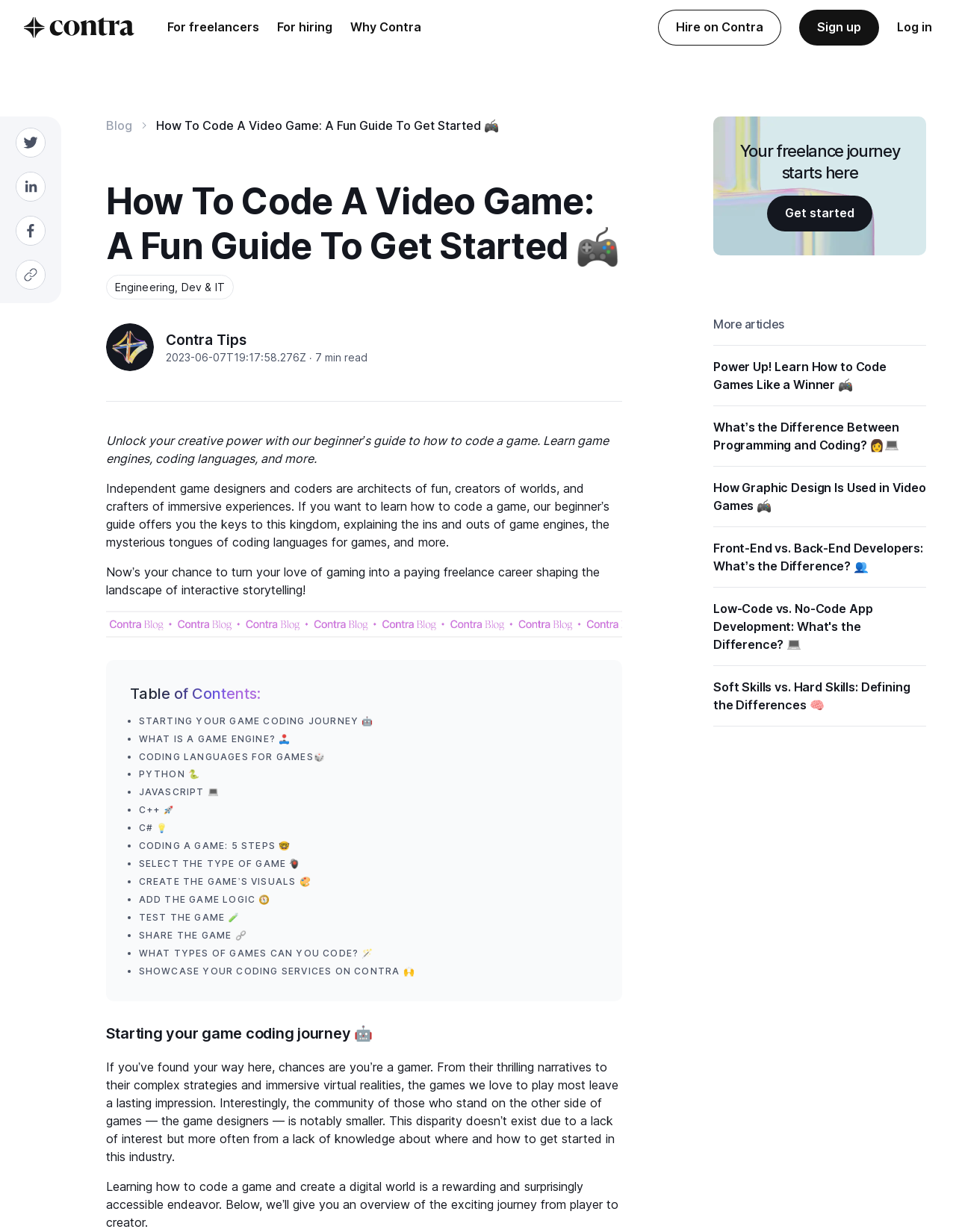Offer a detailed account of what is visible on the webpage.

This webpage is a beginner's guide to coding a game, with a focus on freelance game designers and coders. At the top of the page, there is a navigation menu with links to "Contra" and social media platforms. Below this, there are three sections: "For freelancers", "For hiring", and "Why Contra", each with a dropdown menu containing relevant links.

The main content of the page is divided into several sections. The first section introduces the concept of game coding and its creative possibilities. This is followed by a brief overview of the guide, which covers game engines, coding languages, and more.

The next section is a list of links to various topics related to game coding, including starting a game coding journey, game engines, coding languages, and the process of coding a game. Each link is accompanied by a bullet point and an emoji.

Below this, there is a section of text that discusses the journey from being a gamer to becoming a game designer. This section is followed by a call-to-action to start a freelance journey in game coding.

At the bottom of the page, there are more links to related articles, including "Power Up! Learn How to Code Games Like a Winner", "What’s the Difference Between Programming and Coding?", and "How Graphic Design Is Used in Video Games".